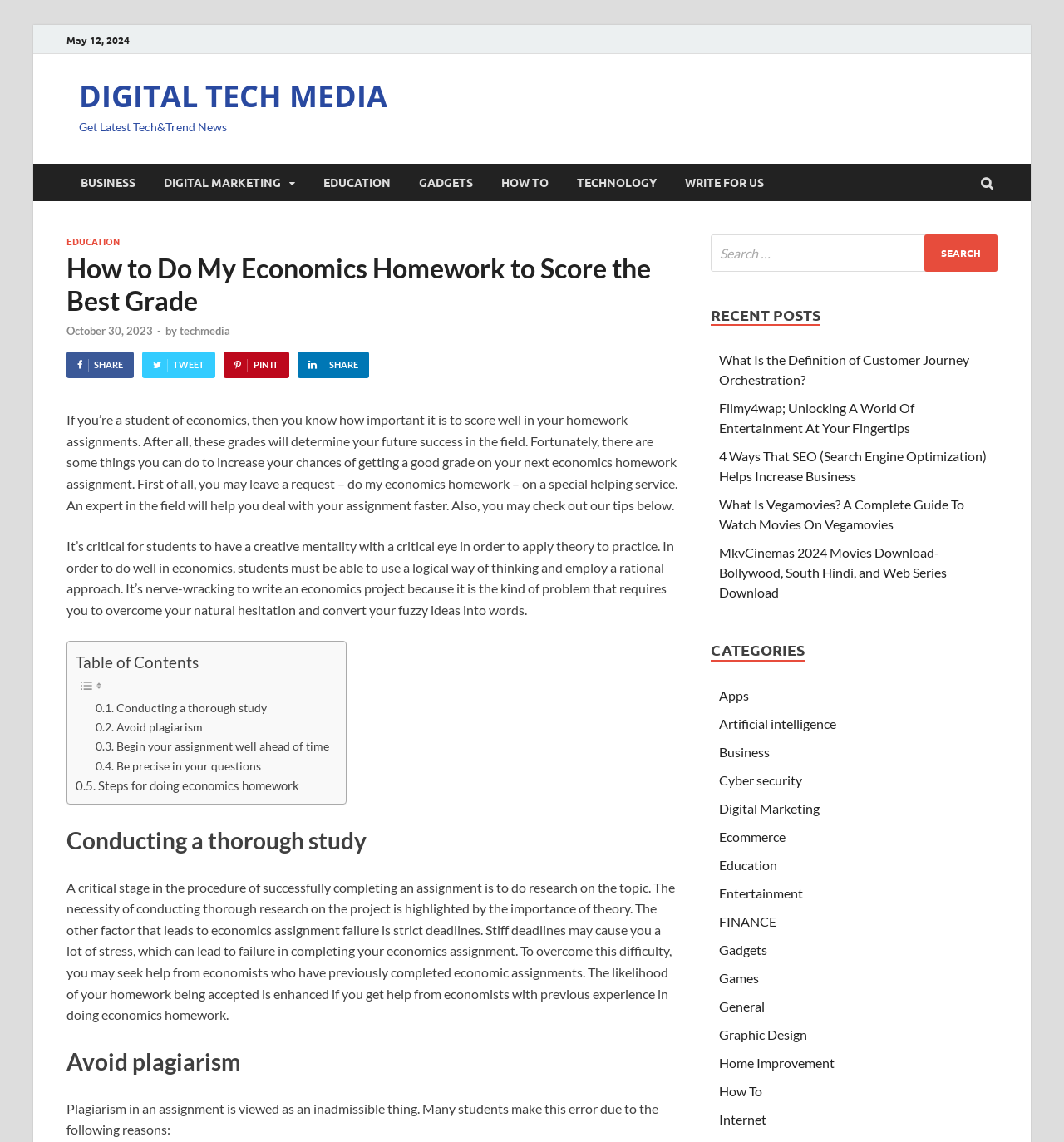What is the name of the author of the article?
Using the image, respond with a single word or phrase.

techmedia